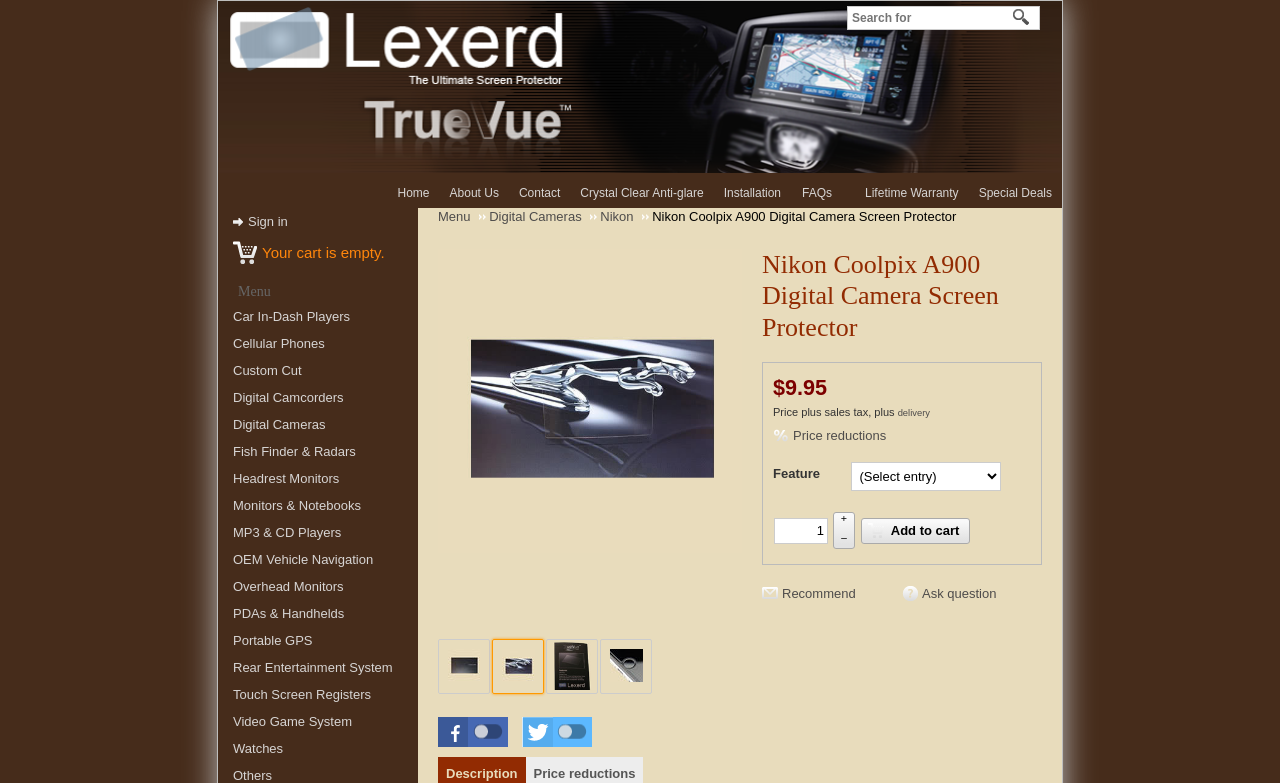Respond with a single word or phrase to the following question: What type of product is being sold on this webpage?

Screen protector